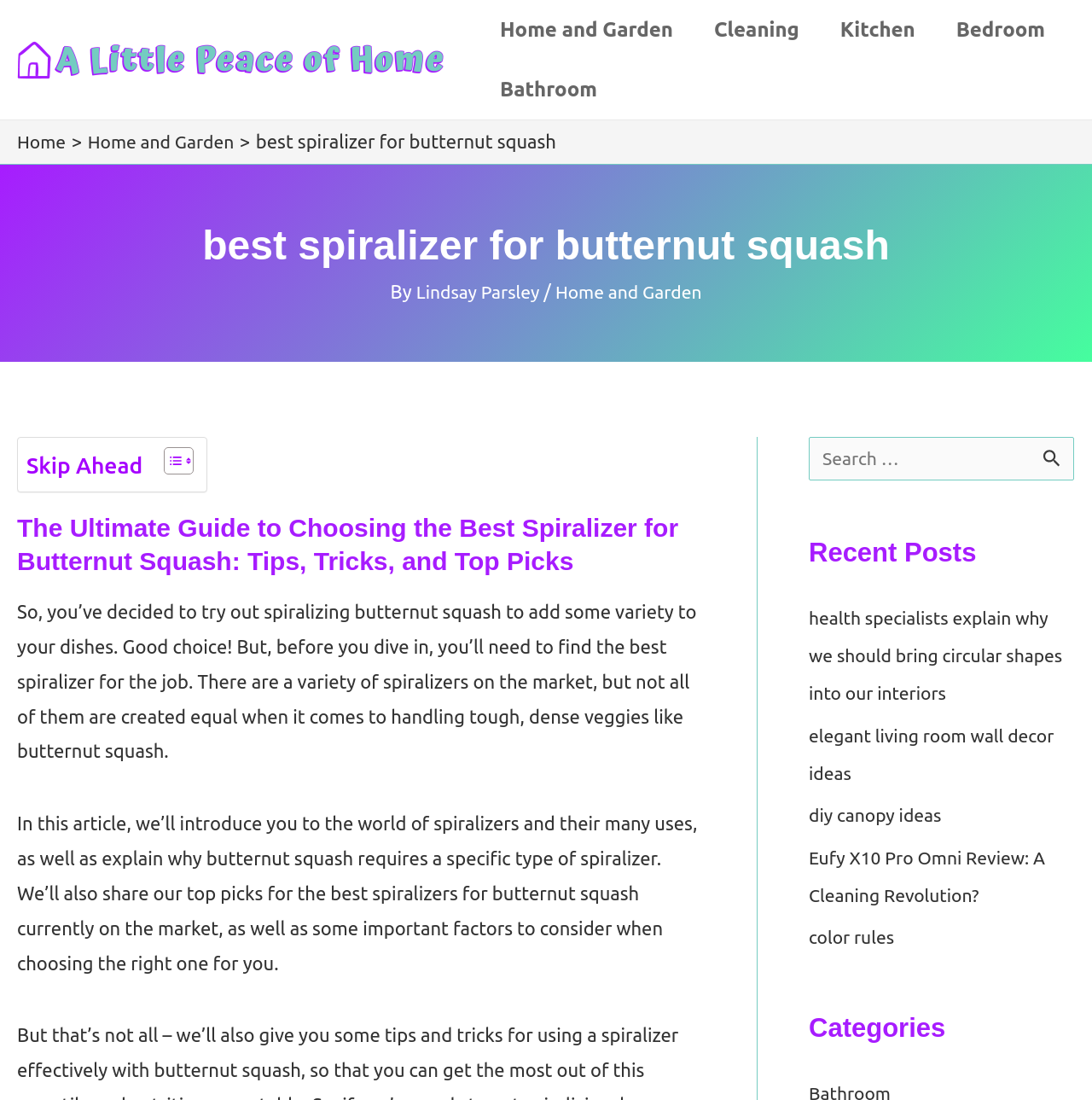What type of content is listed under 'Recent Posts'? Look at the image and give a one-word or short phrase answer.

Article links